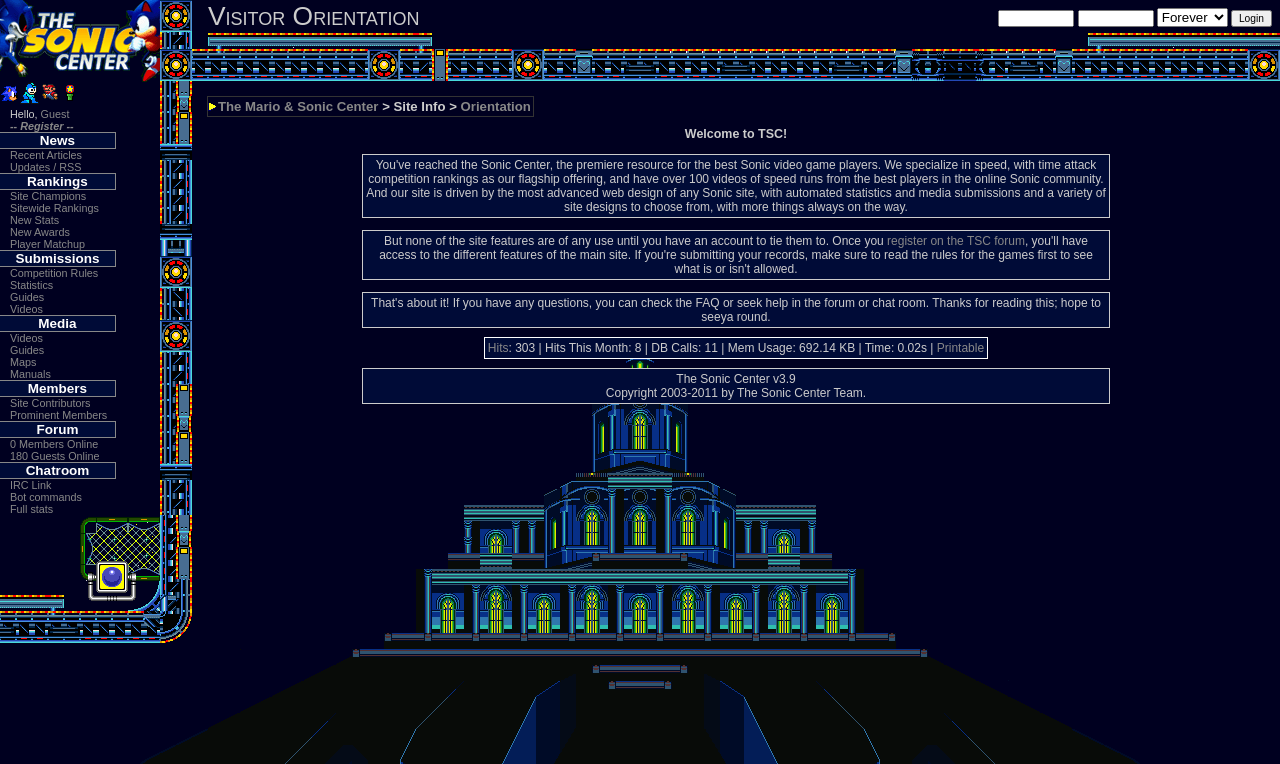From the element description 180 Guests Online, predict the bounding box coordinates of the UI element. The coordinates must be specified in the format (top-left x, top-left y, bottom-right x, bottom-right y) and should be within the 0 to 1 range.

[0.008, 0.589, 0.078, 0.605]